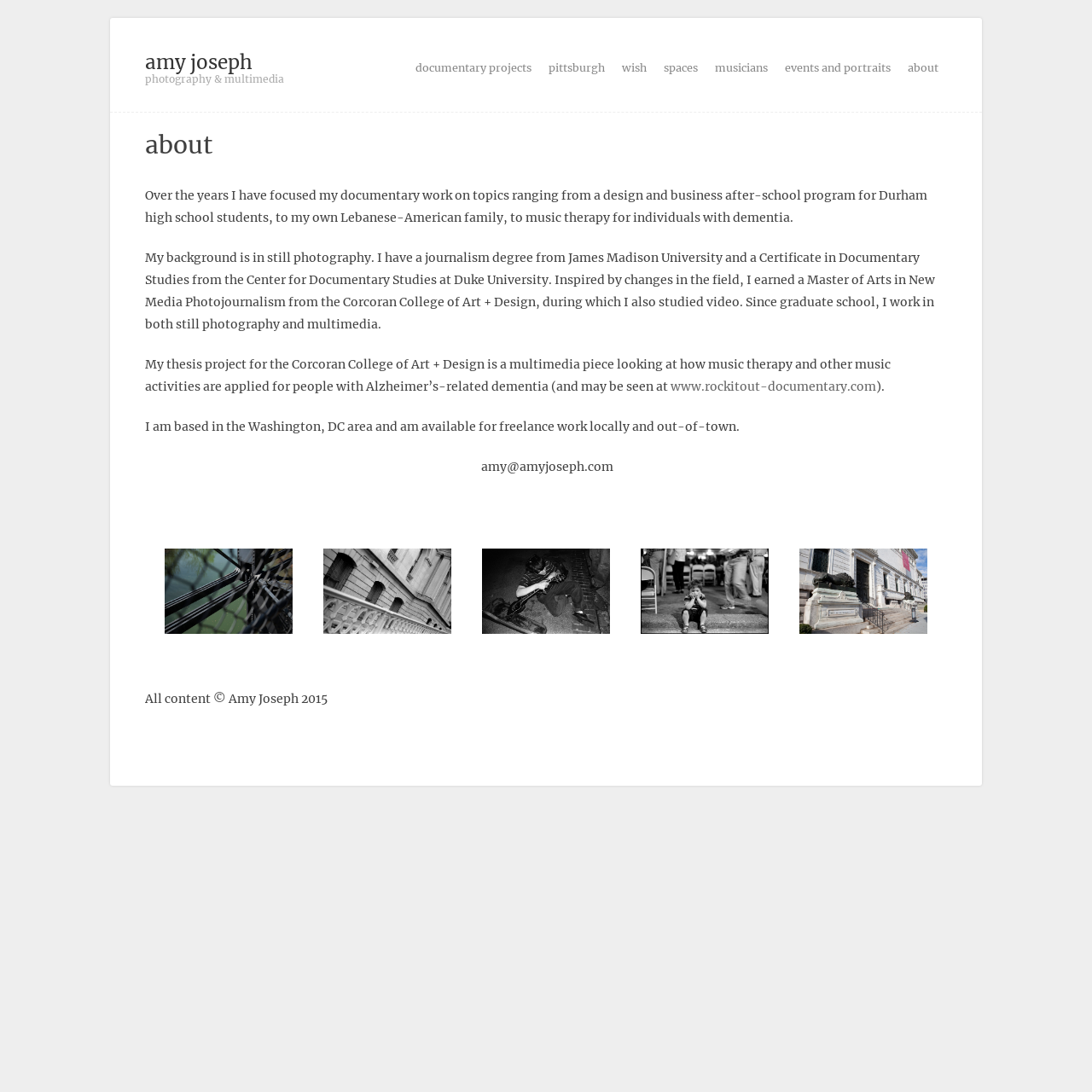Pinpoint the bounding box coordinates of the clickable area needed to execute the instruction: "click on the 'documentary projects' link". The coordinates should be specified as four float numbers between 0 and 1, i.e., [left, top, right, bottom].

[0.373, 0.048, 0.495, 0.076]